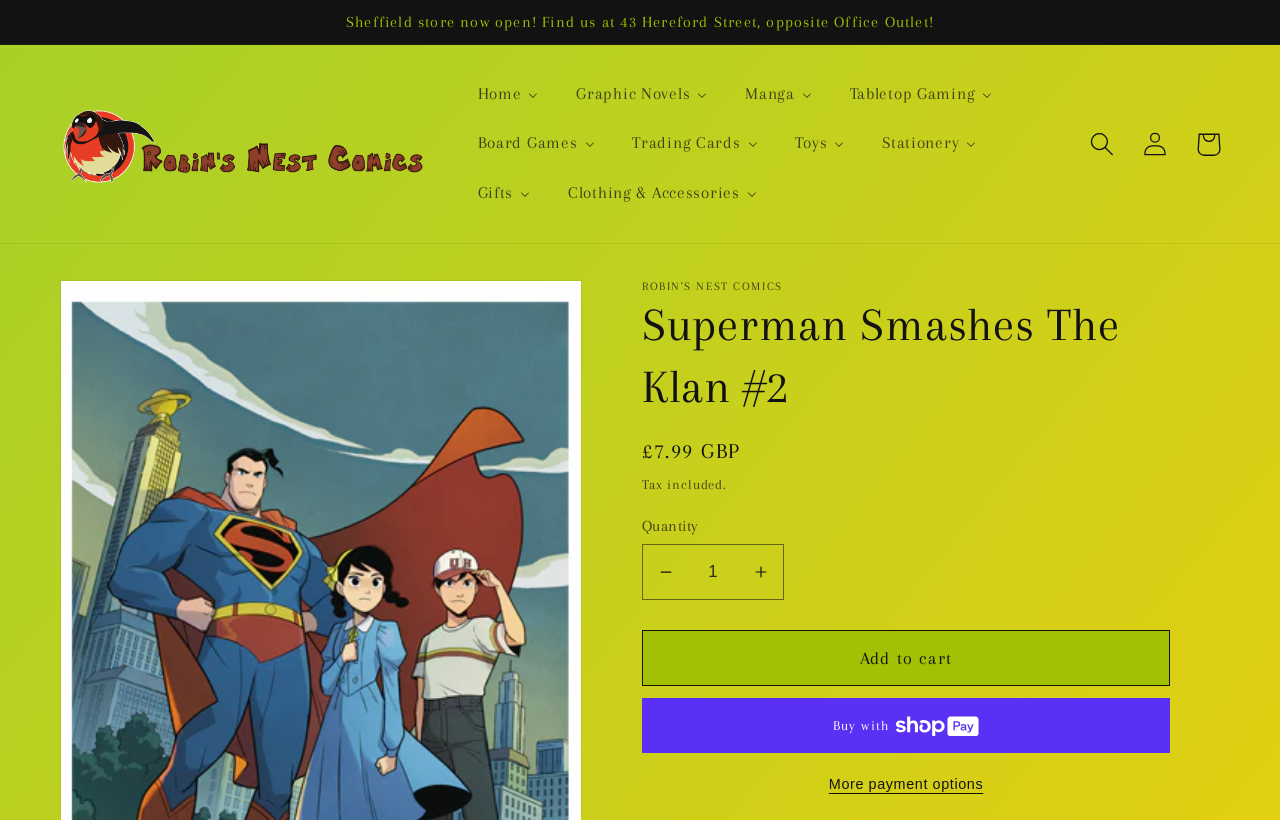Based on the element description Clothing & Accessories, identify the bounding box of the UI element in the given webpage screenshot. The coordinates should be in the format (top-left x, top-left y, bottom-right x, bottom-right y) and must be between 0 and 1.

[0.429, 0.206, 0.606, 0.267]